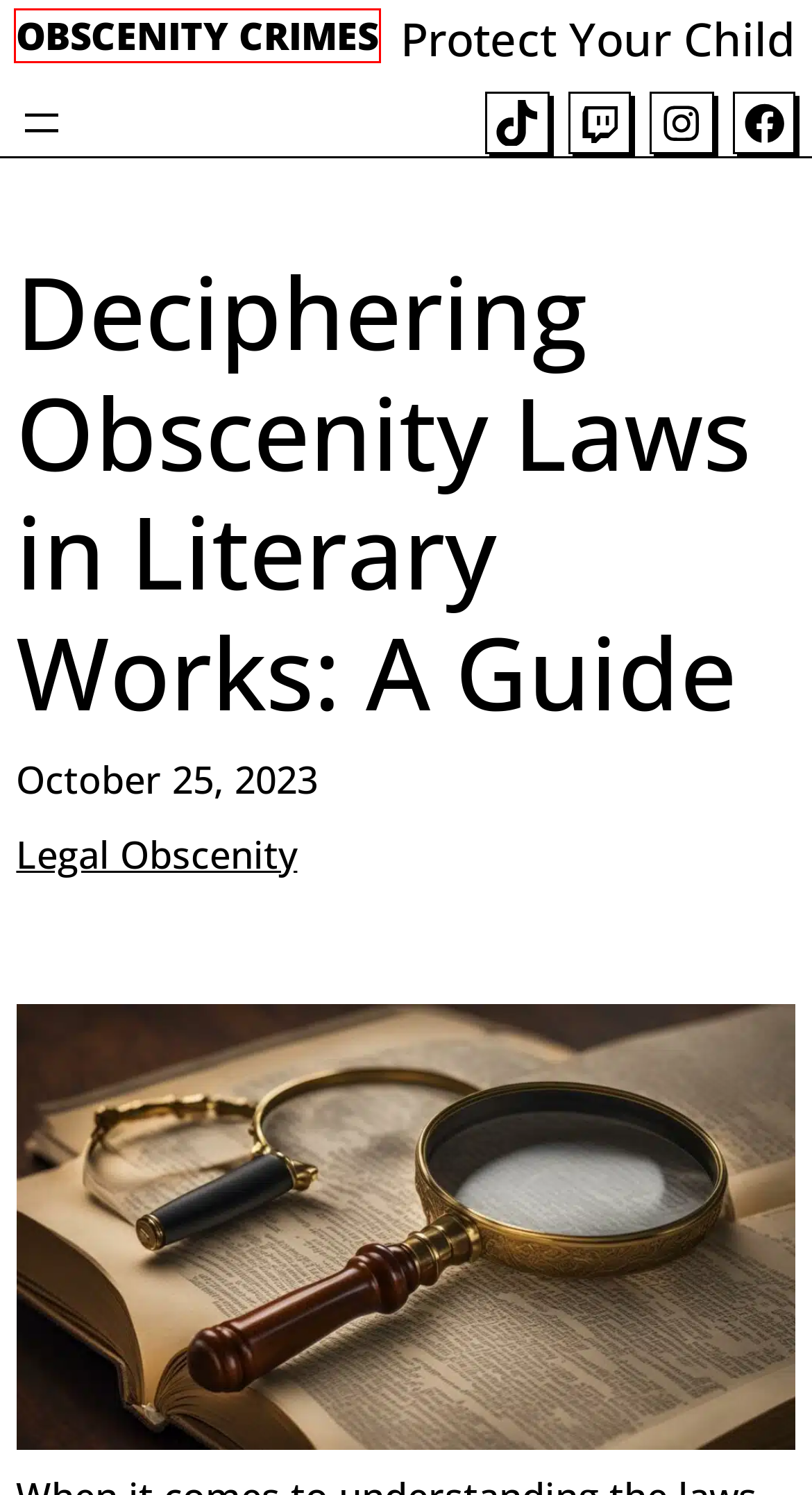Review the screenshot of a webpage that includes a red bounding box. Choose the webpage description that best matches the new webpage displayed after clicking the element within the bounding box. Here are the candidates:
A. Obscenity Crimes – Protect Your Child
B. Tracing the Historical Progression of Obscenity Laws – Obscenity Crimes
C. Historical Shifts in Obscenity Laws – Obscenity Crimes
D. About this website – Obscenity Crimes
E. Barbara Delgado – Obscenity Crimes
F. Legal Obscenity – Obscenity Crimes
G. Six Essential Tips on Navigating Obscene Art and Literature Court Cases – Obscenity Crimes
H. Contact us – Obscenity Crimes

A